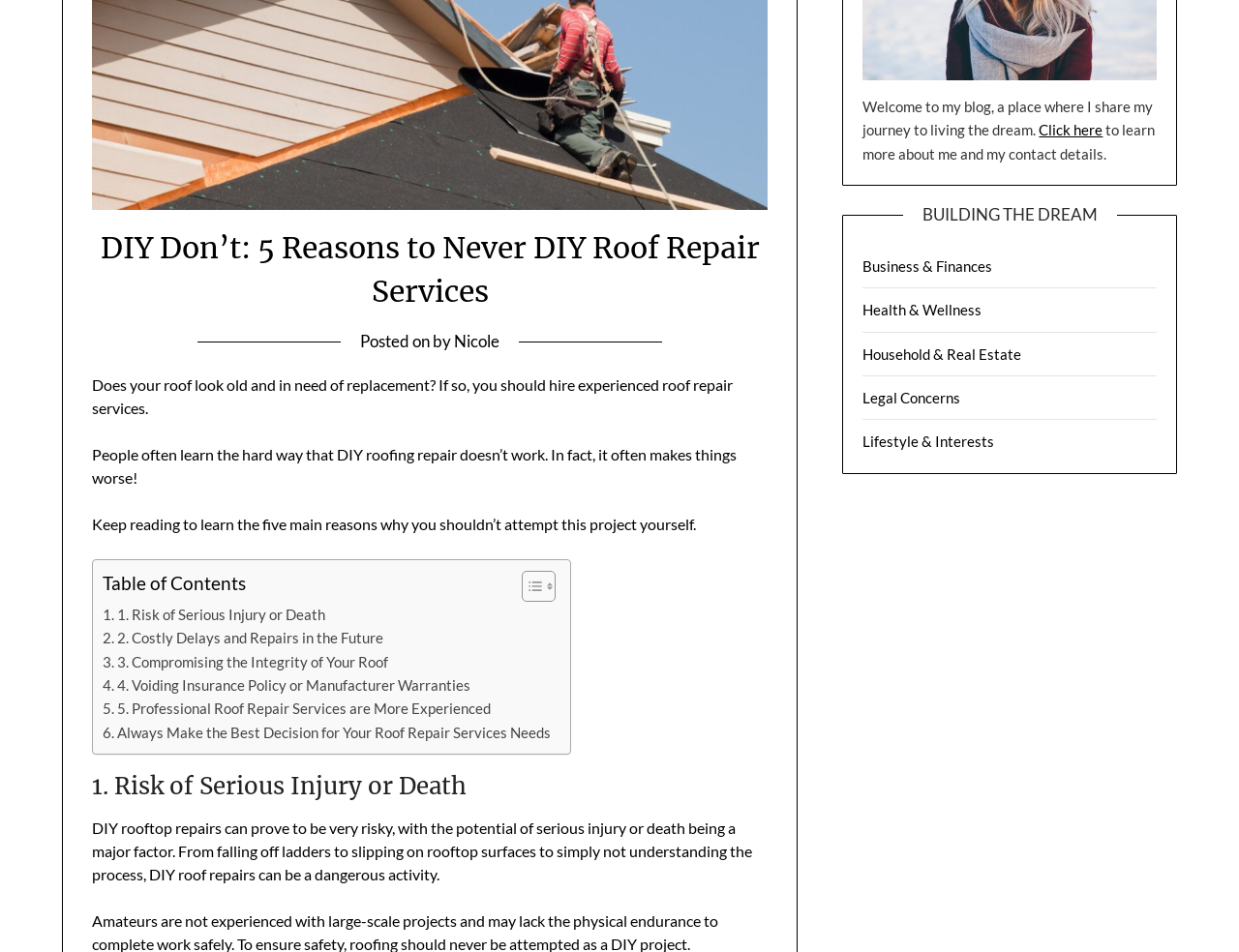Determine the bounding box coordinates for the UI element described. Format the coordinates as (top-left x, top-left y, bottom-right x, bottom-right y) and ensure all values are between 0 and 1. Element description: Household & Real Estate

[0.696, 0.363, 0.825, 0.381]